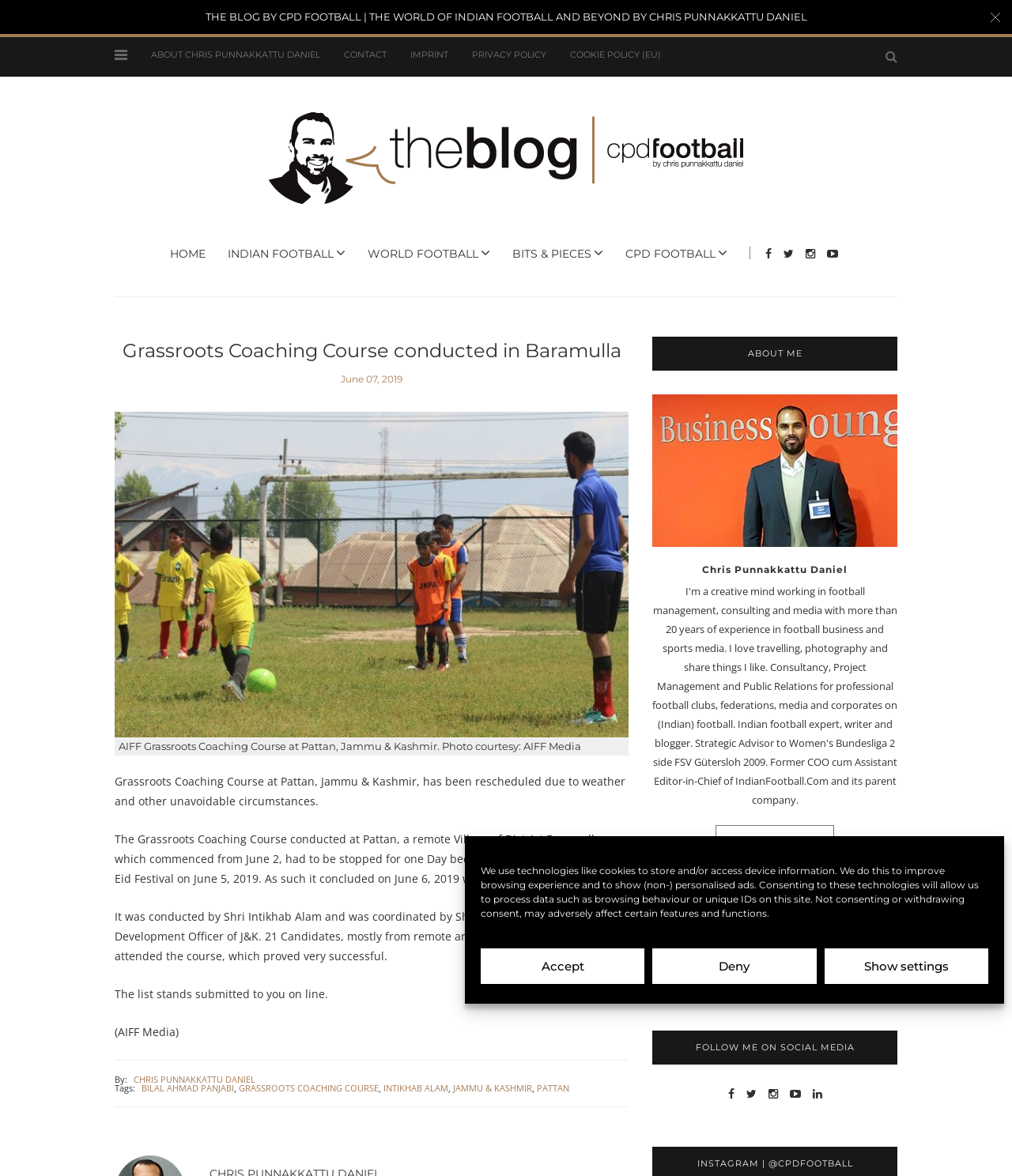Give a one-word or one-phrase response to the question:
Who conducted the Grassroots Coaching Course?

Shri Intikhab Alam